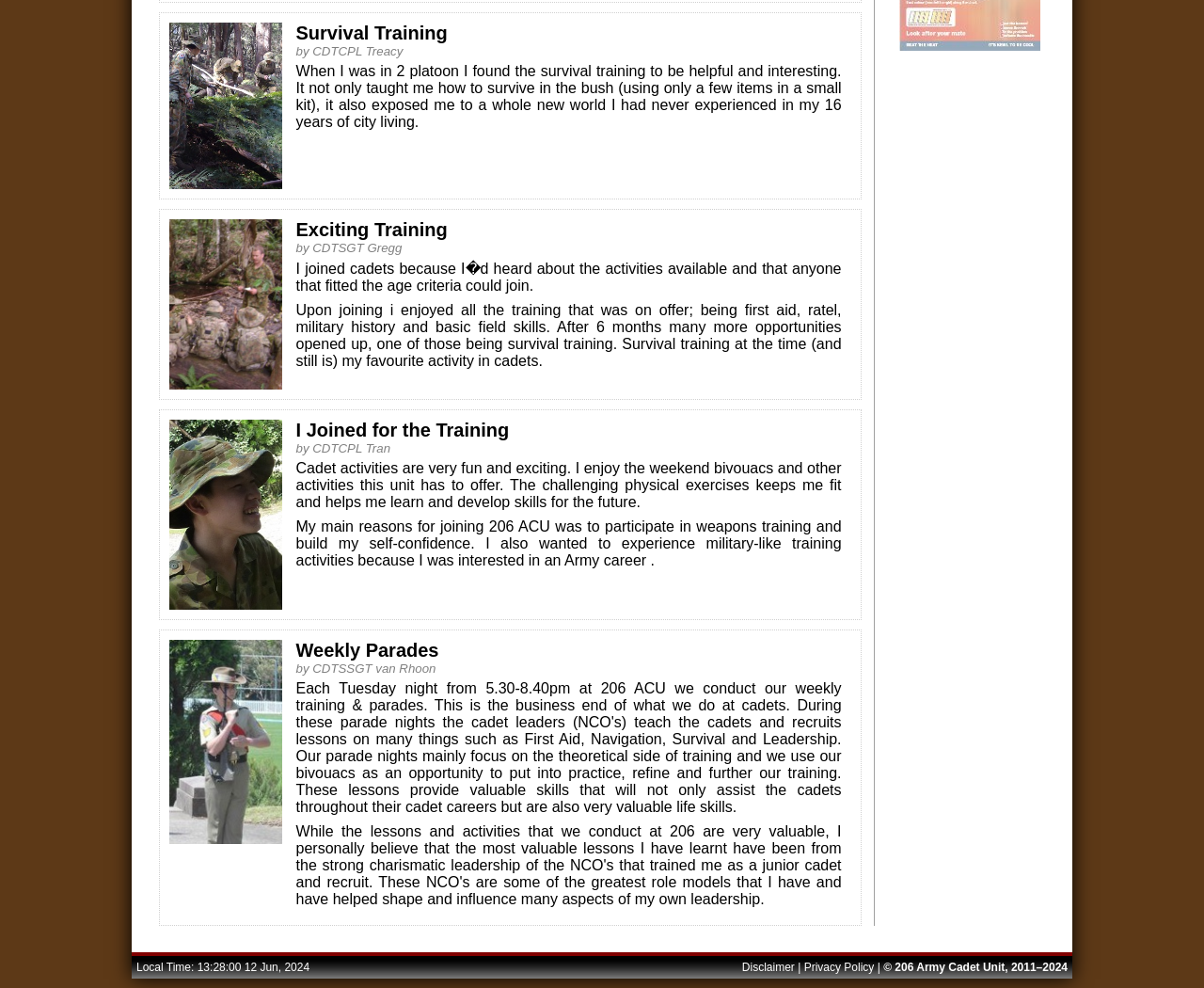Who wrote about exciting training?
Please give a detailed and elaborate answer to the question.

The heading 'Exciting Training' is followed by the text 'by CDTSGT Gregg' which indicates that CDTSGT Gregg wrote about exciting training. This information is obtained from the elements with bounding box coordinates [0.246, 0.222, 0.699, 0.244] and [0.246, 0.244, 0.699, 0.258] respectively.